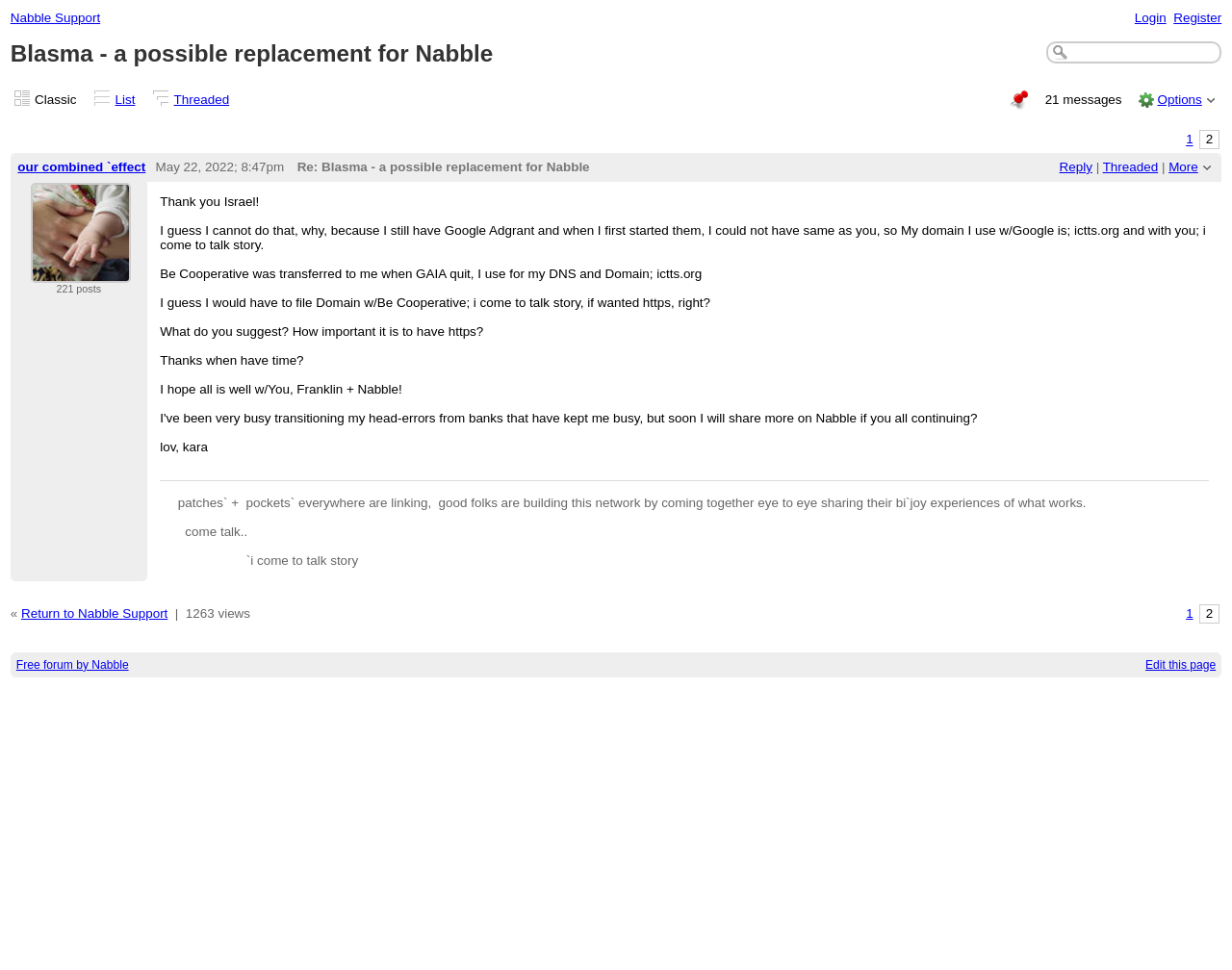Please mark the bounding box coordinates of the area that should be clicked to carry out the instruction: "Contact us".

None